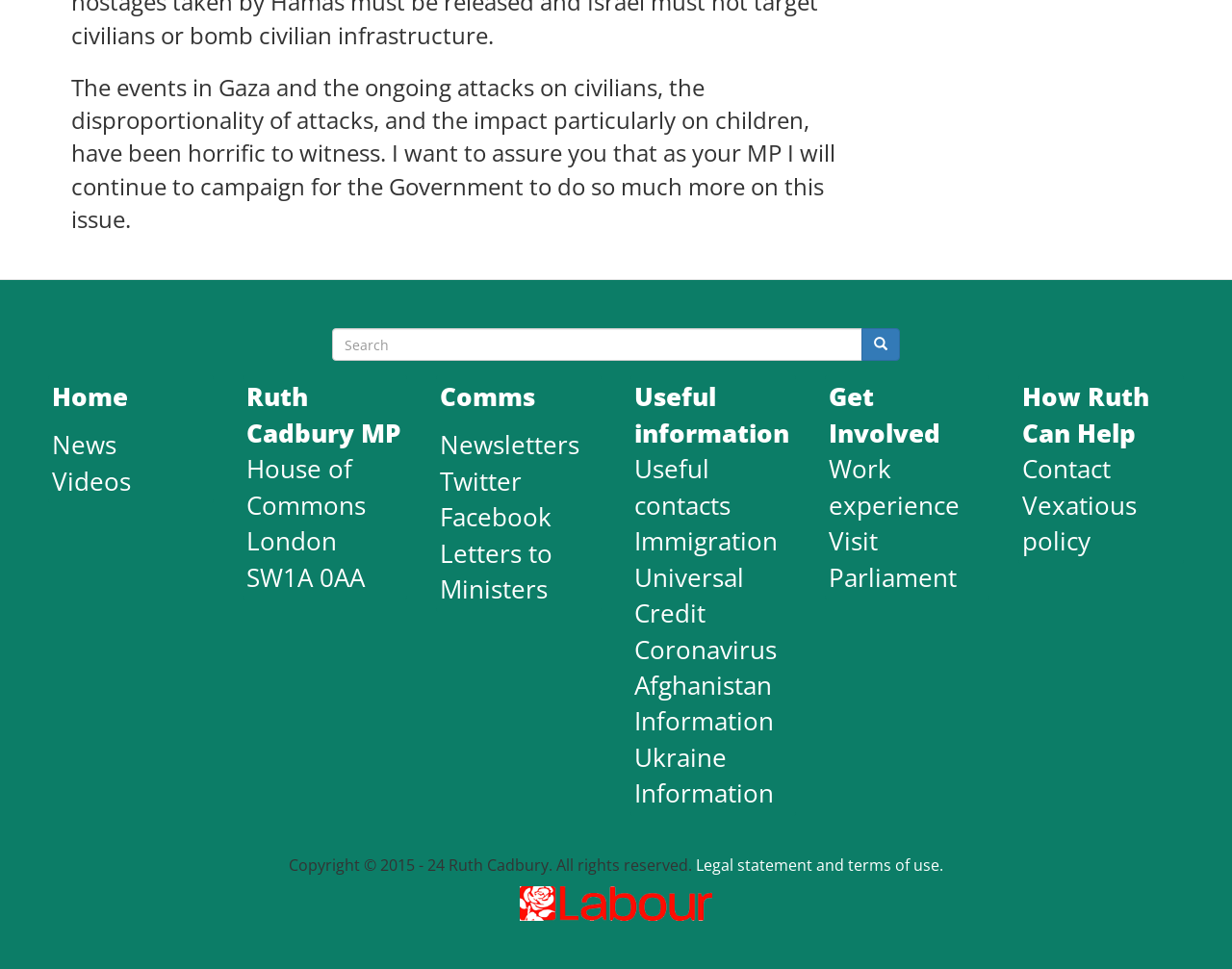Using the description "Afghanistan Information", predict the bounding box of the relevant HTML element.

[0.515, 0.689, 0.628, 0.762]